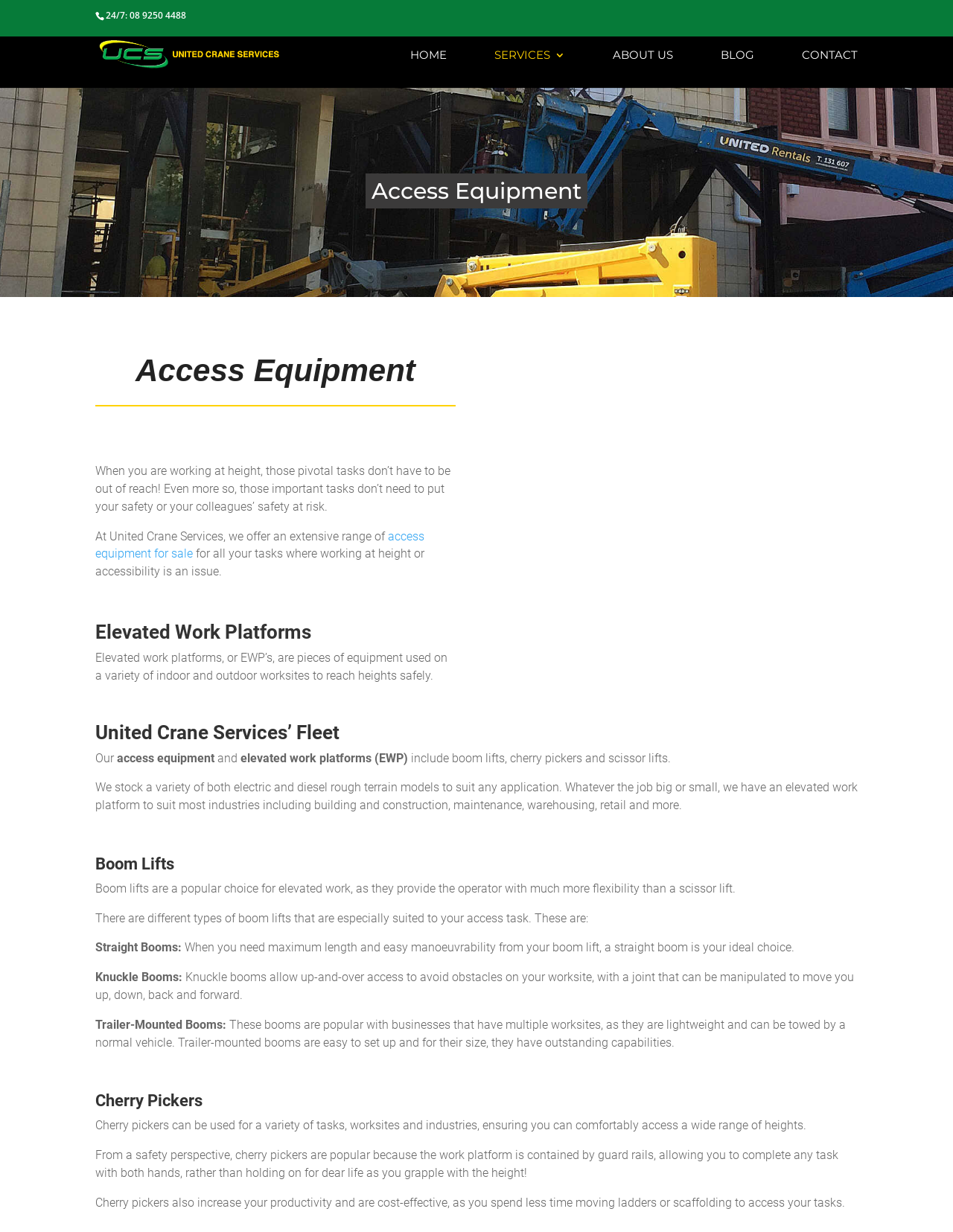Calculate the bounding box coordinates of the UI element given the description: "24/7: 08 9250 4488".

[0.111, 0.007, 0.195, 0.018]